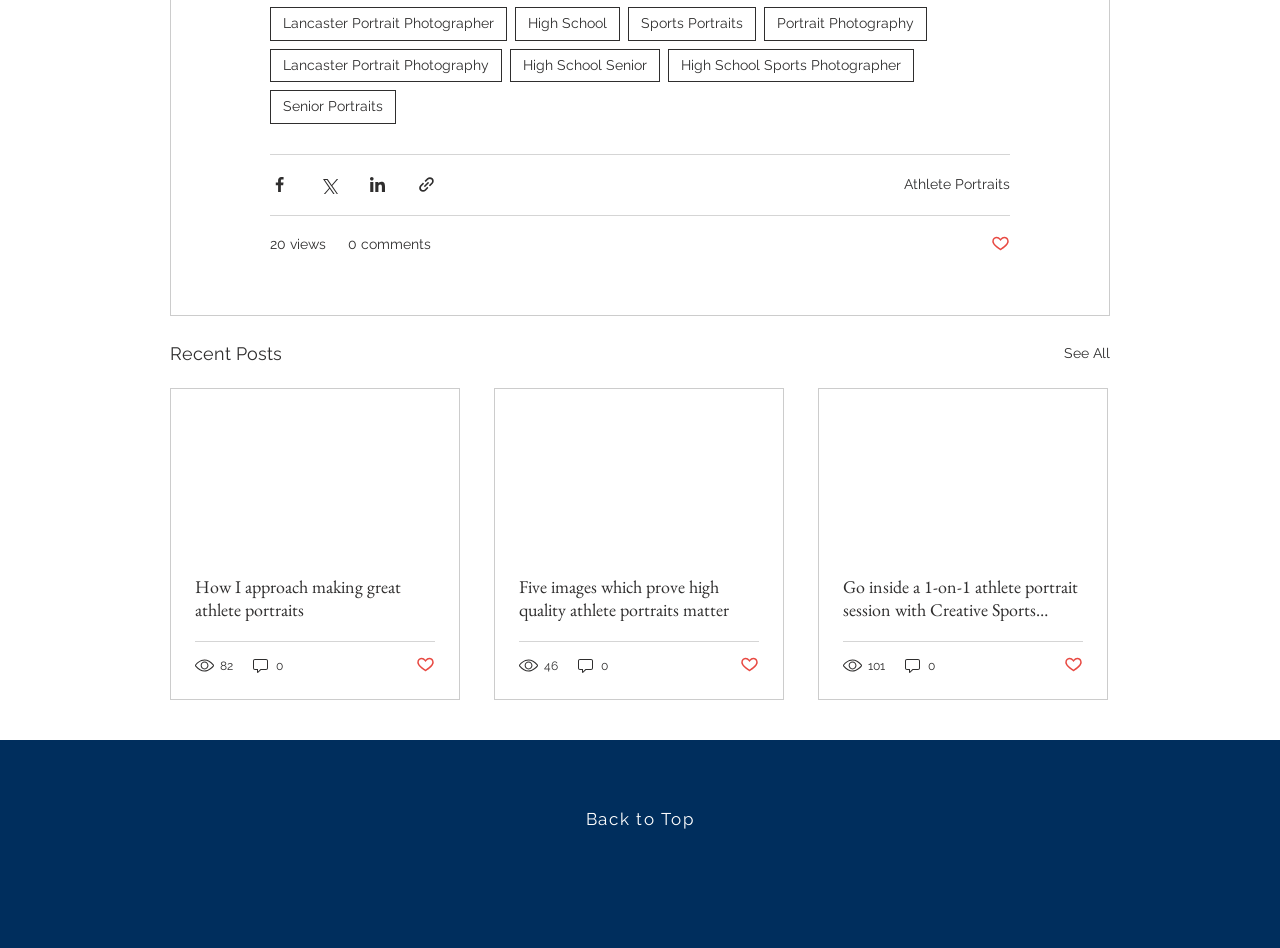Using the format (top-left x, top-left y, bottom-right x, bottom-right y), provide the bounding box coordinates for the described UI element. All values should be floating point numbers between 0 and 1: 82

[0.152, 0.692, 0.184, 0.712]